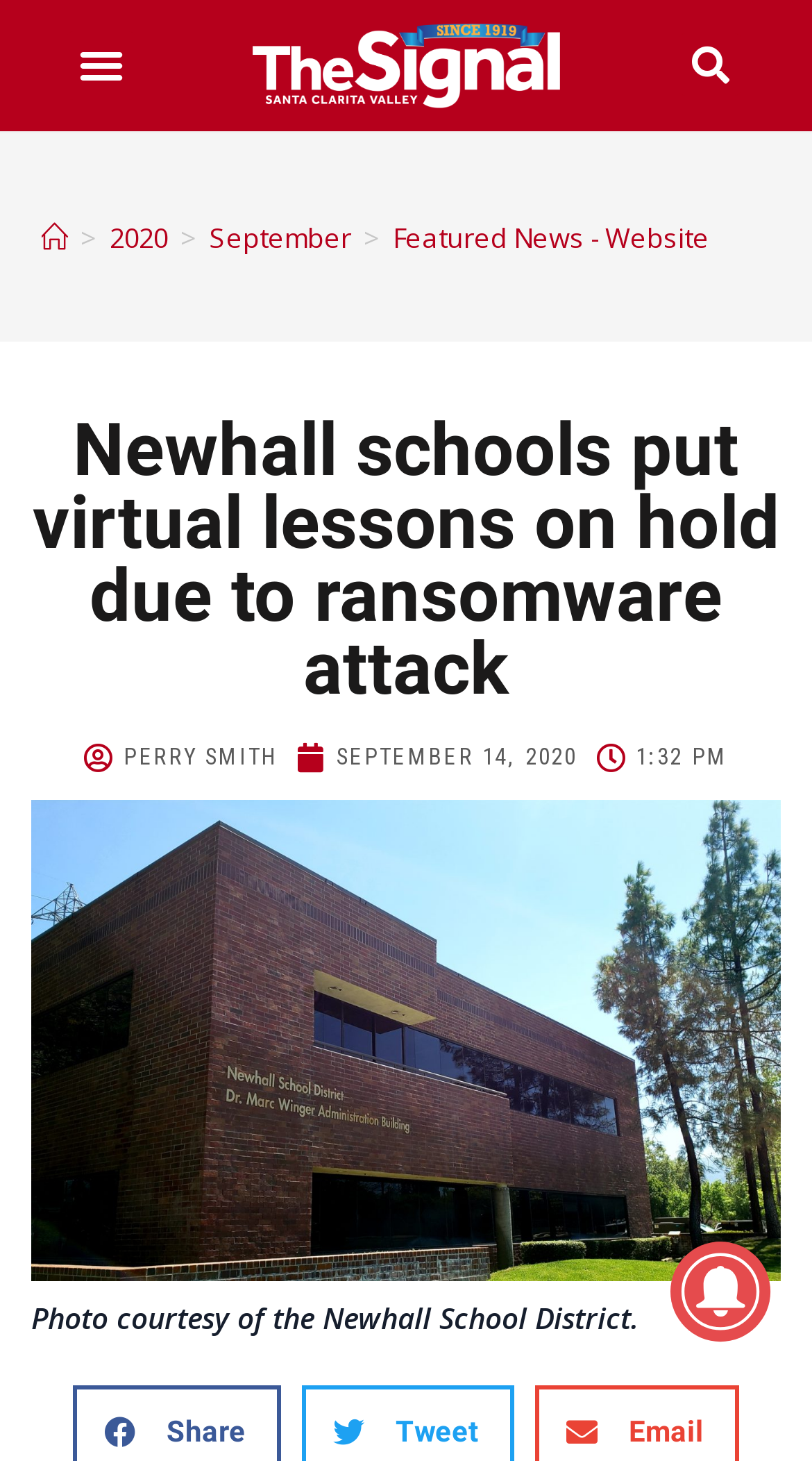Identify the bounding box for the described UI element: "Perry Smith".

[0.104, 0.504, 0.343, 0.533]